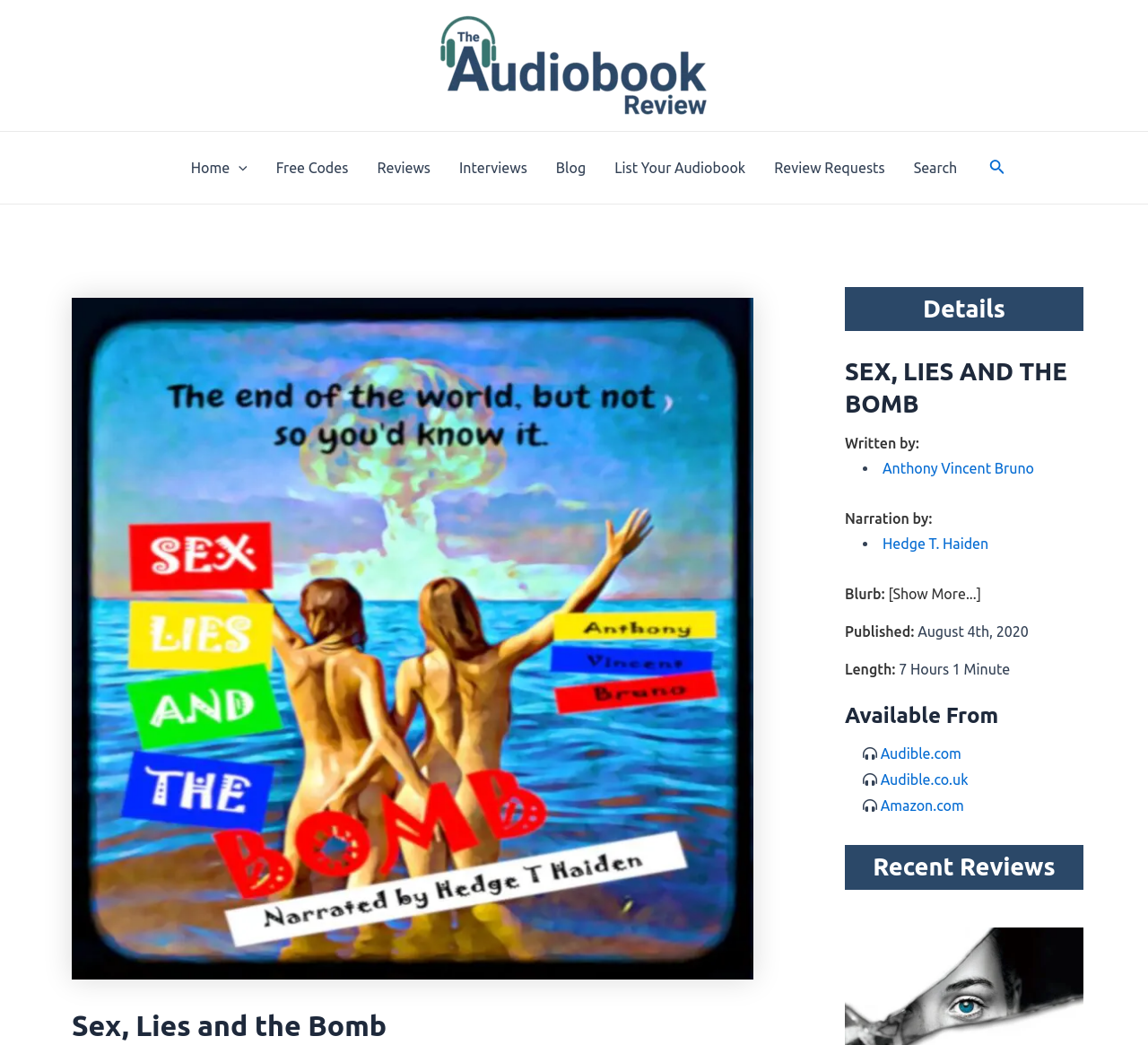Locate the bounding box coordinates of the UI element described by: "Hedge T. Haiden". Provide the coordinates as four float numbers between 0 and 1, formatted as [left, top, right, bottom].

[0.769, 0.513, 0.861, 0.528]